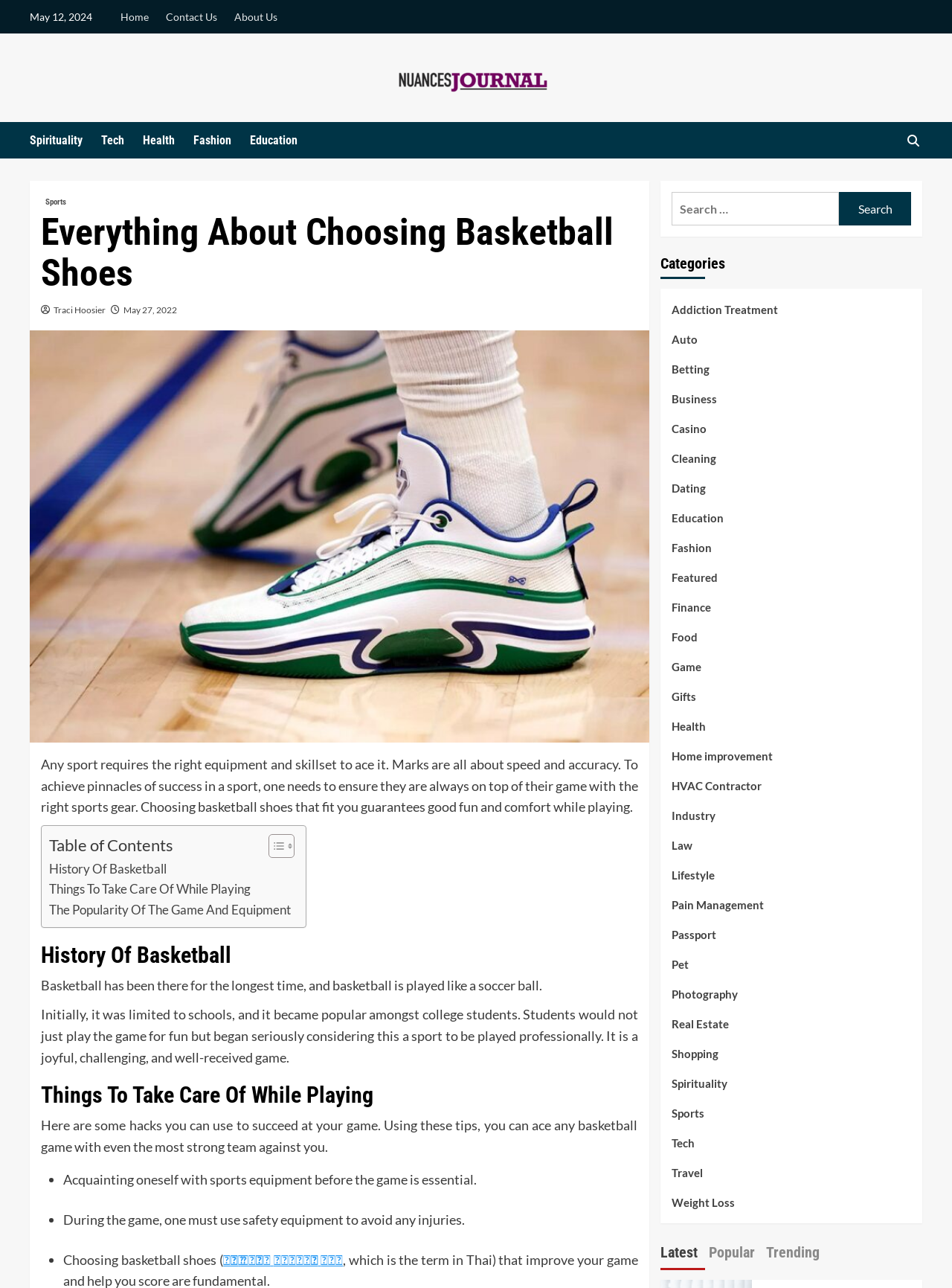Pinpoint the bounding box coordinates of the element you need to click to execute the following instruction: "Search for something". The bounding box should be represented by four float numbers between 0 and 1, in the format [left, top, right, bottom].

[0.693, 0.14, 0.969, 0.184]